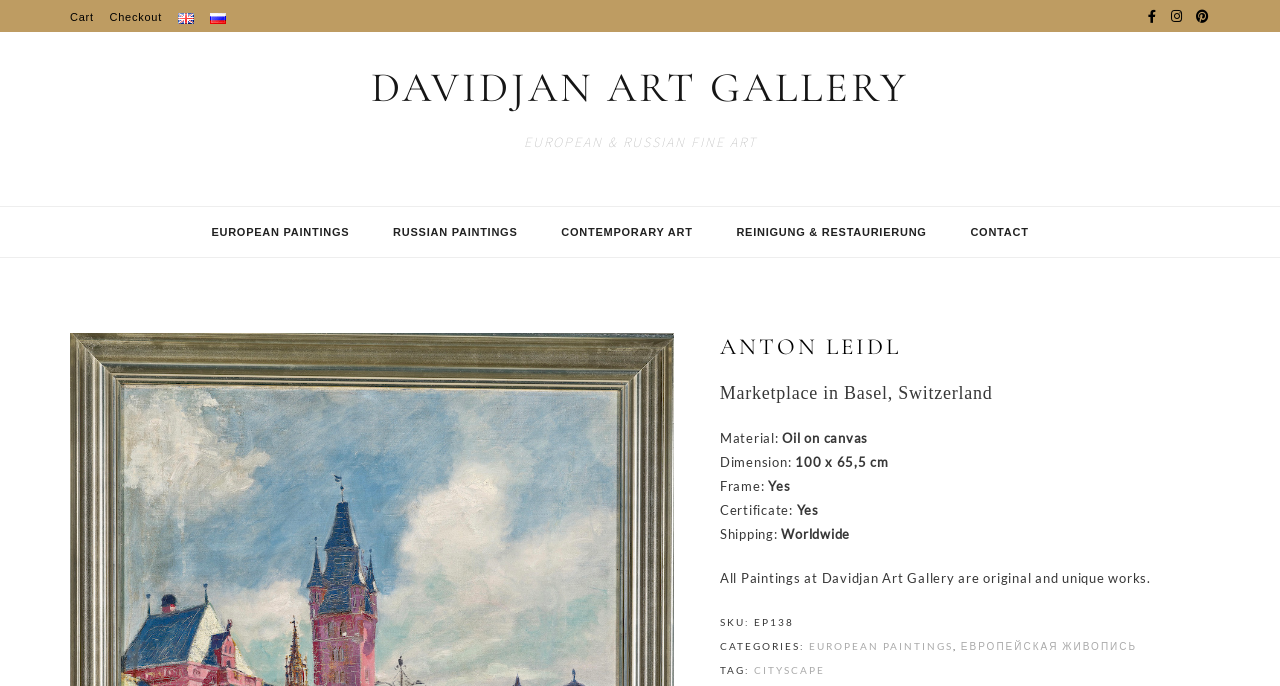Please give a short response to the question using one word or a phrase:
What is the size of the artwork?

100 x 65,5 cm